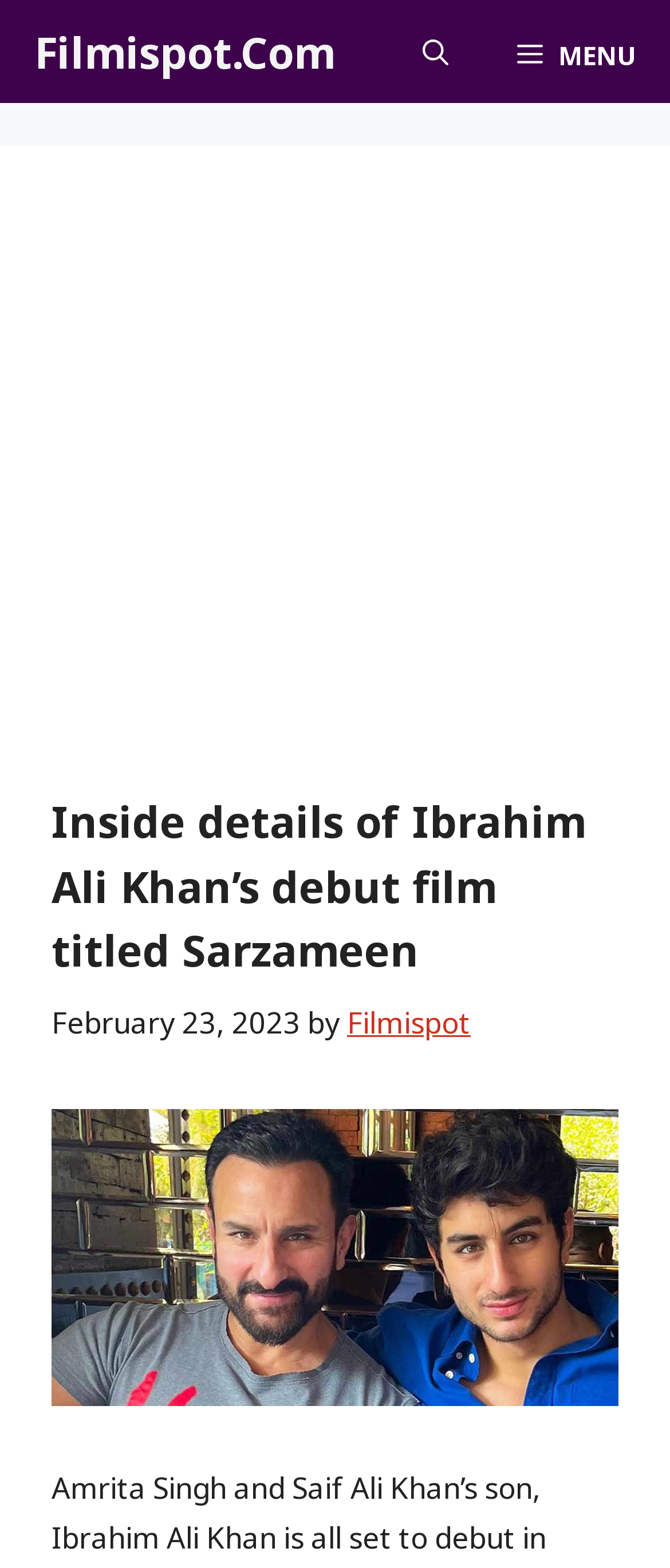Please respond to the question with a concise word or phrase:
What is the name of the person in the image?

Ibrahim Ali Khan